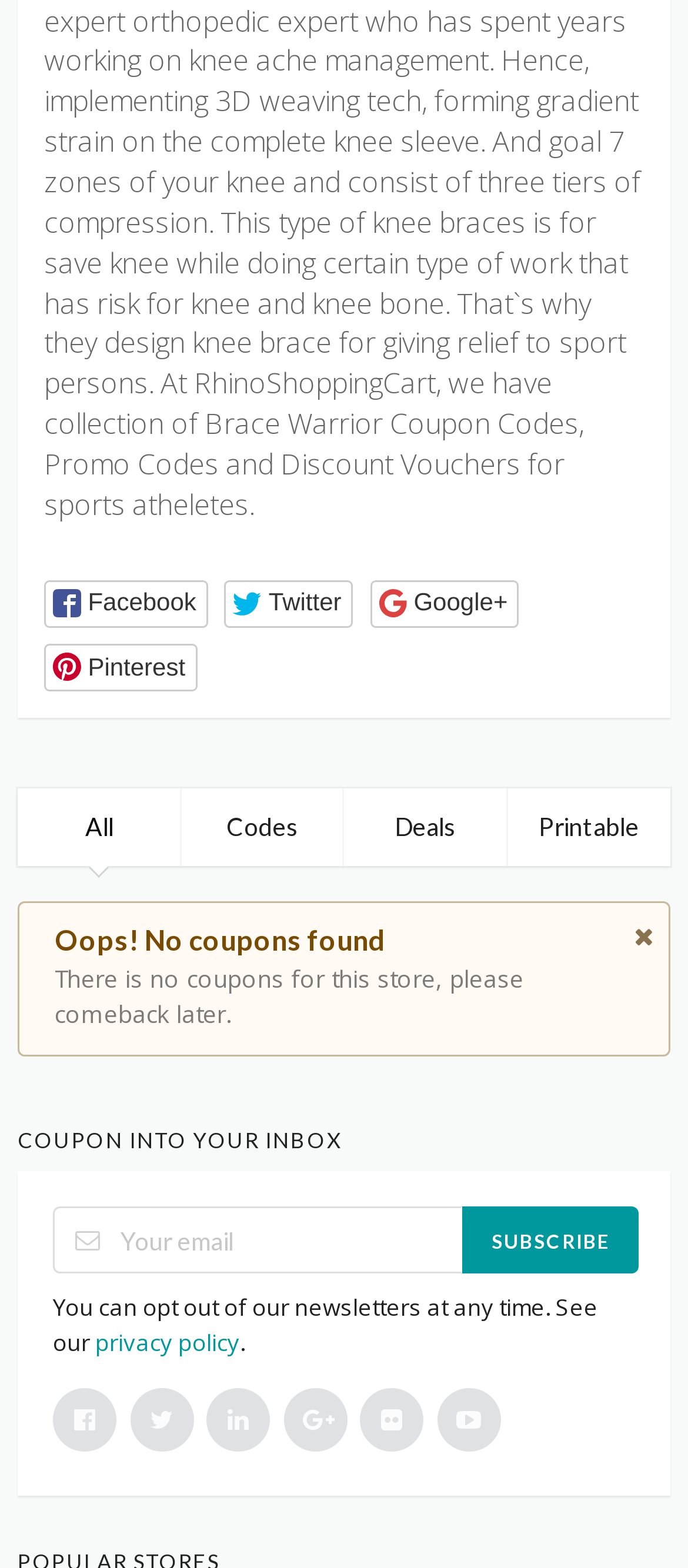How can users unsubscribe from newsletters?
Please elaborate on the answer to the question with detailed information.

I noticed a StaticText element mentioning that users can opt out of newsletters at any time, and a link to the privacy policy is provided, which likely contains information on how to unsubscribe.